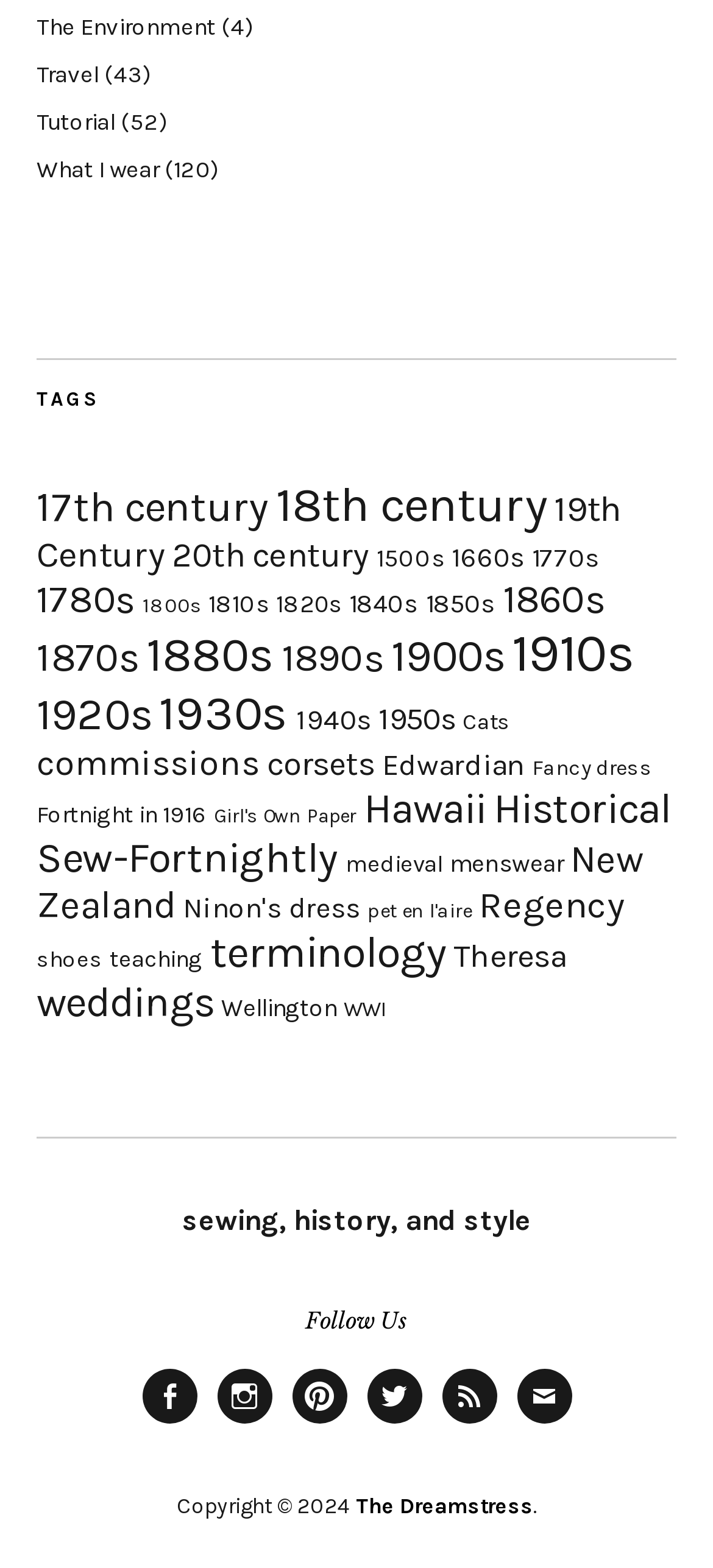What is the main topic of this website?
Provide a short answer using one word or a brief phrase based on the image.

sewing, history, and style